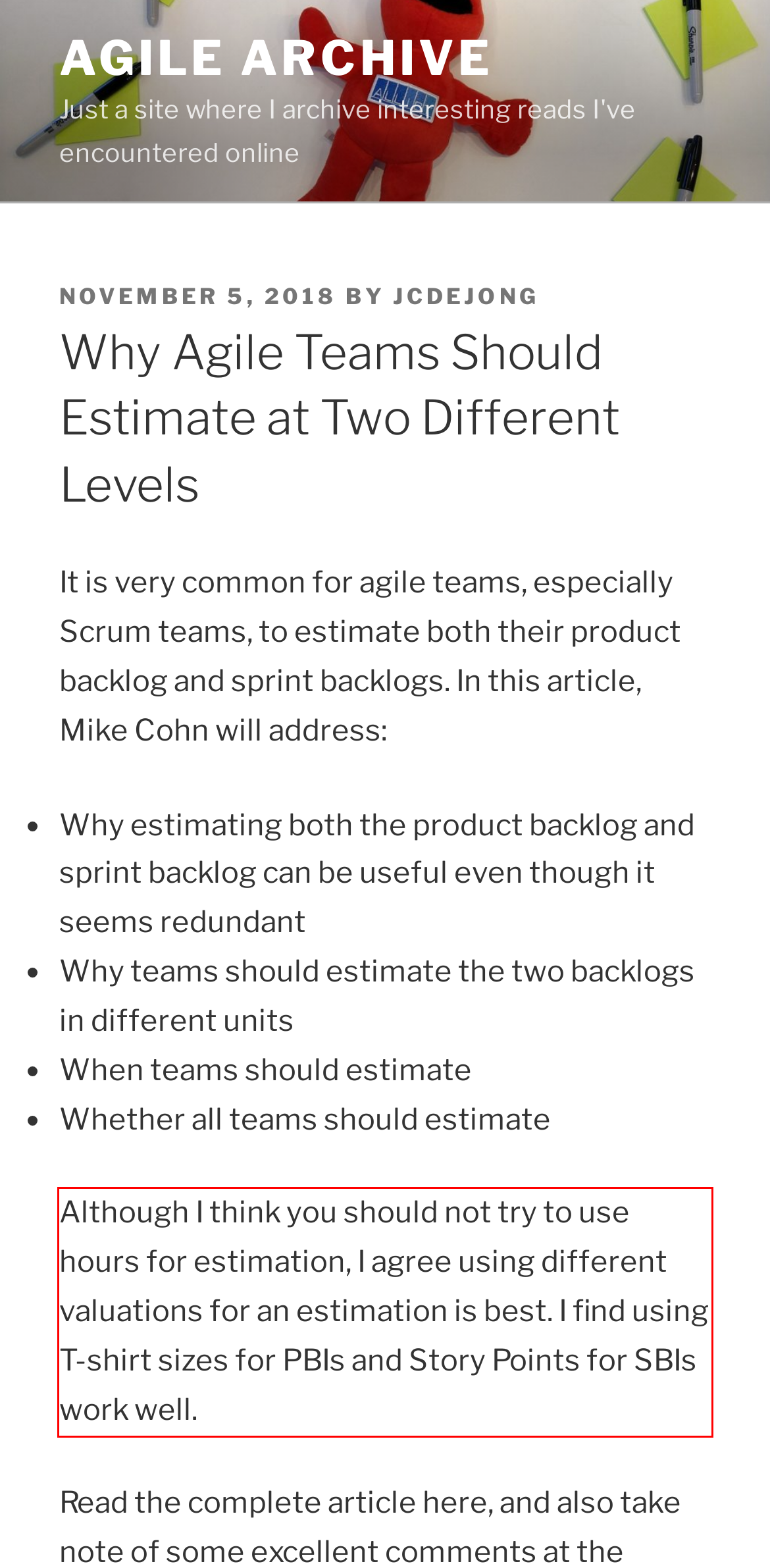Using the webpage screenshot, recognize and capture the text within the red bounding box.

Although I think you should not try to use hours for estimation, I agree using different valuations for an estimation is best. I find using T-shirt sizes for PBIs and Story Points for SBIs work well.